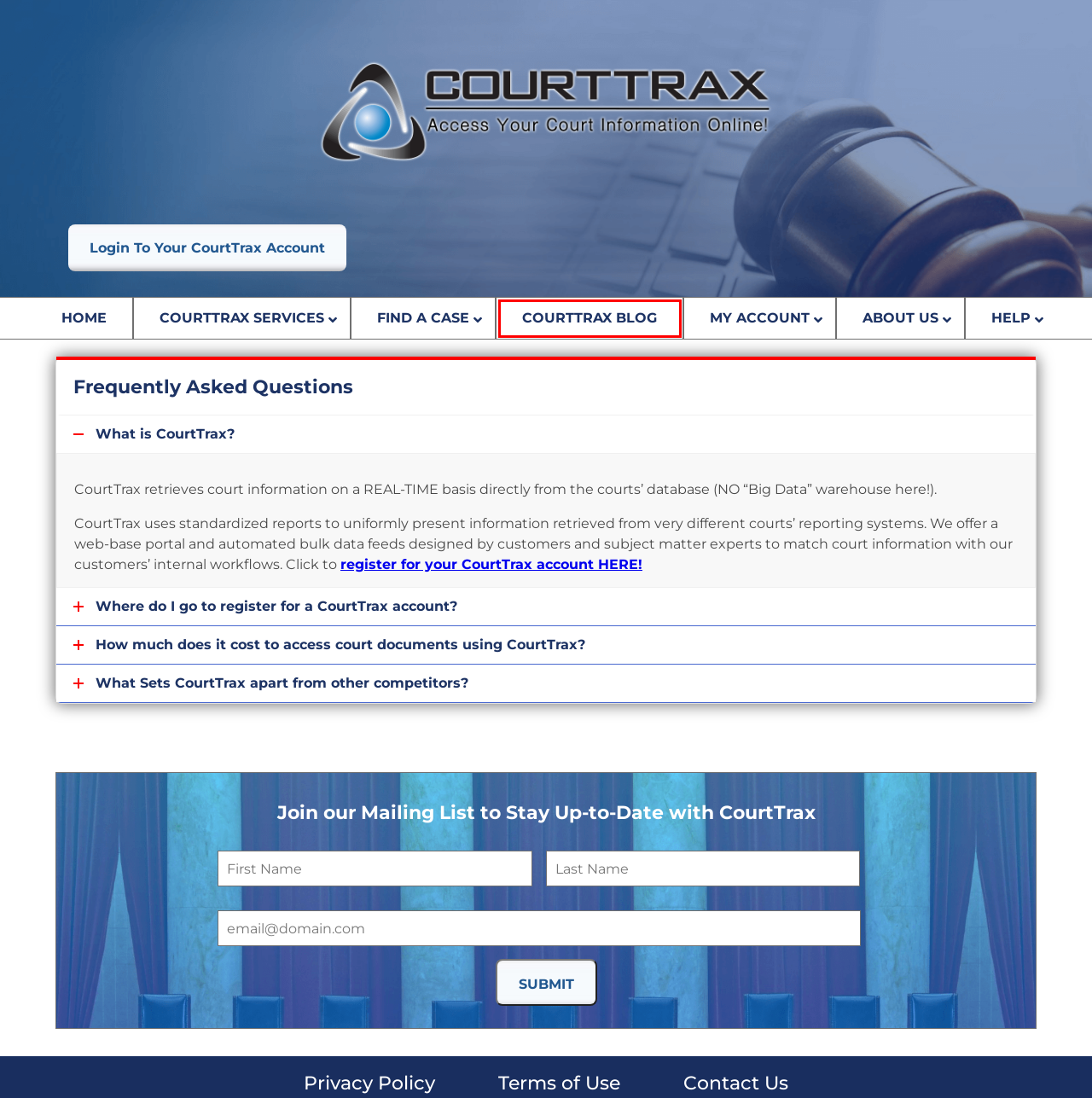Look at the screenshot of a webpage where a red bounding box surrounds a UI element. Your task is to select the best-matching webpage description for the new webpage after you click the element within the bounding box. The available options are:
A. Get a CourtTrax Account
B. Privacy | CourtTrax Corporation
C. Terms of Use | CourtTrax Corporation
D. CourtTrax Client Services
E. CourtTrax Corporation | Court Information Experts
F. Contact Us | CourtTrax Corporation
G. Blogs | CourtTrax Corporation
H. About Us | CourtTrax Corporation

G